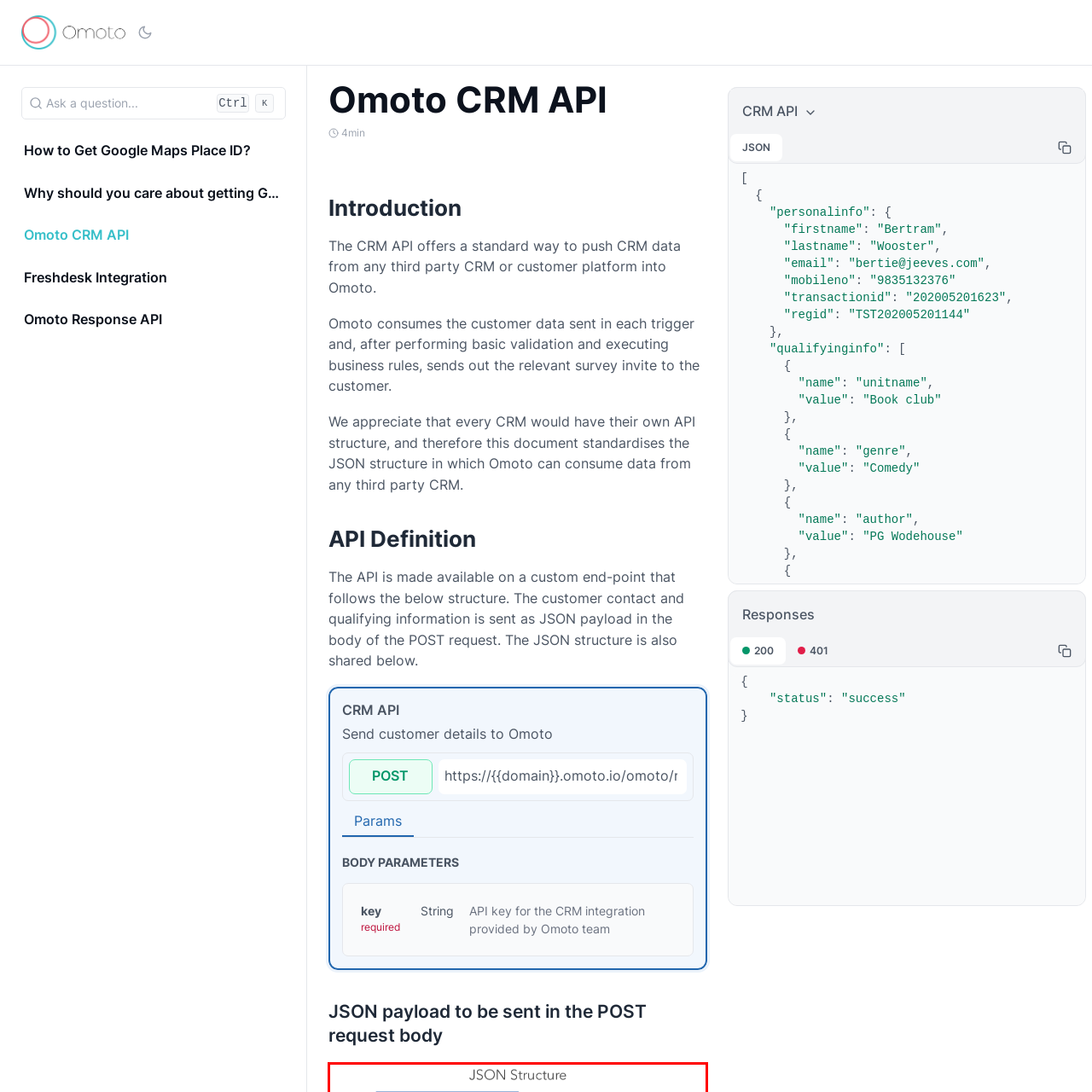What is the relevance of the header 'JSON Structure'? Inspect the image encased in the red bounding box and answer using only one word or a brief phrase.

Indicates API development context